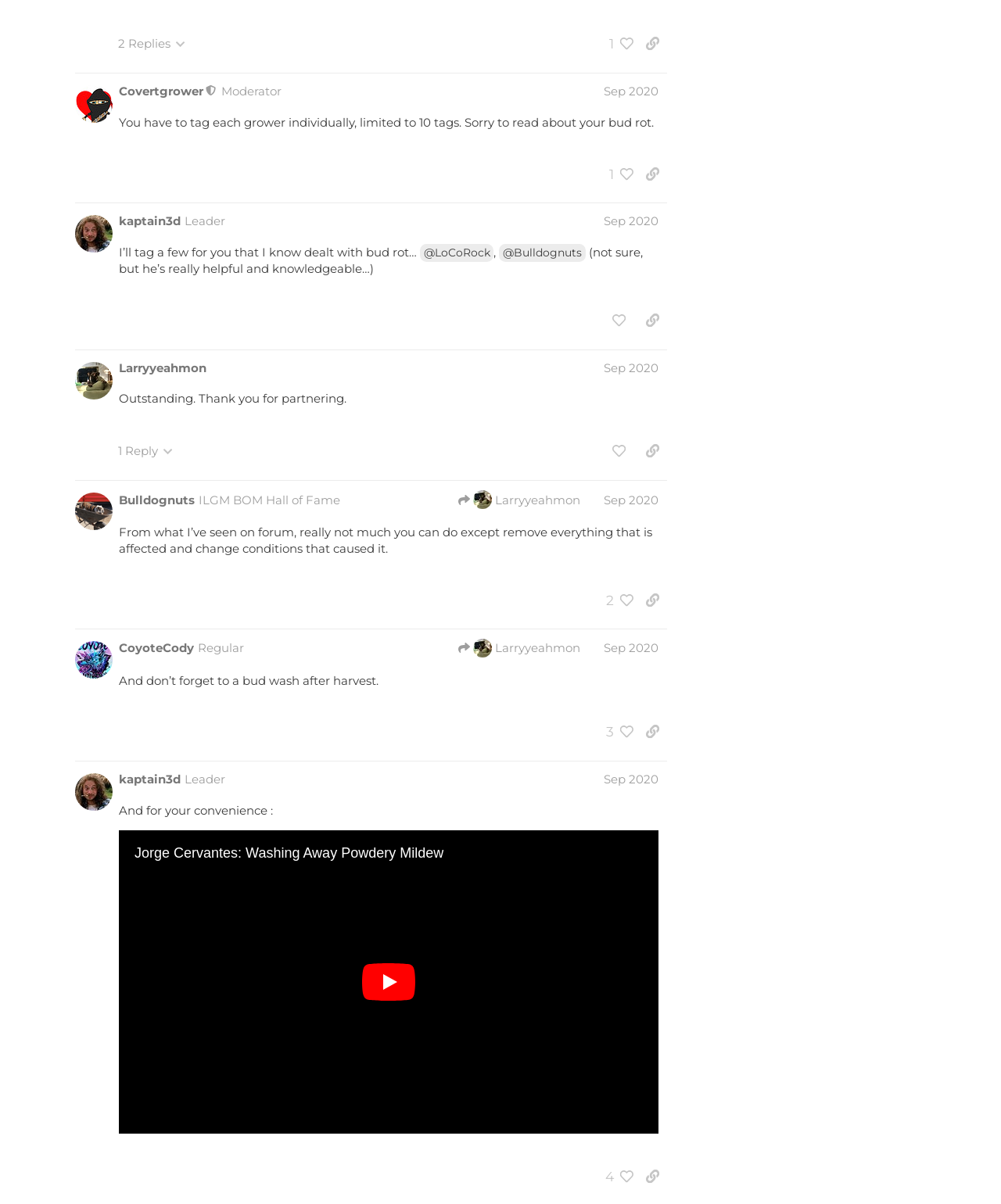Please identify the bounding box coordinates of the element I should click to complete this instruction: 'Like post #11'. The coordinates should be given as four float numbers between 0 and 1, like this: [left, top, right, bottom].

[0.604, 0.255, 0.633, 0.277]